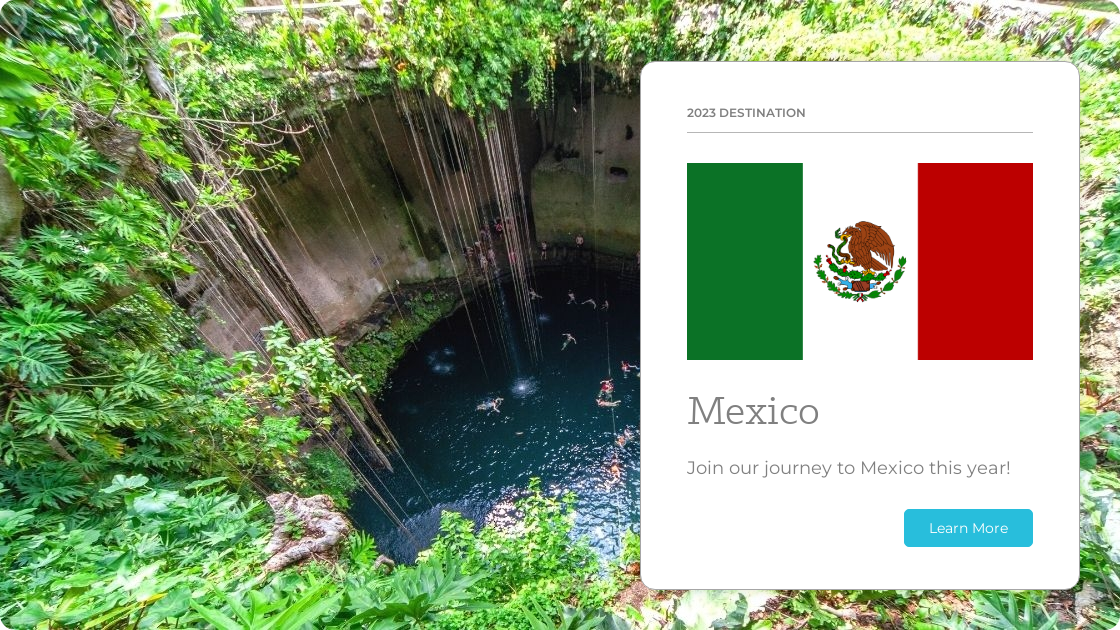Explain all the elements you observe in the image.

The image showcases a captivating scene of people swimming in a natural cenote, surrounded by lush greenery and hanging vines, embodying the beauty of Mexico's picturesque landscapes. The tranquil waters reflect the vibrant surroundings, creating a serene atmosphere perfect for relaxation and adventure. To the right, a stylish panel highlights Mexico as the featured destination for 2023, complete with the national flag and an invitation to join in the journey, inviting viewers to explore the allure of this beautiful country.